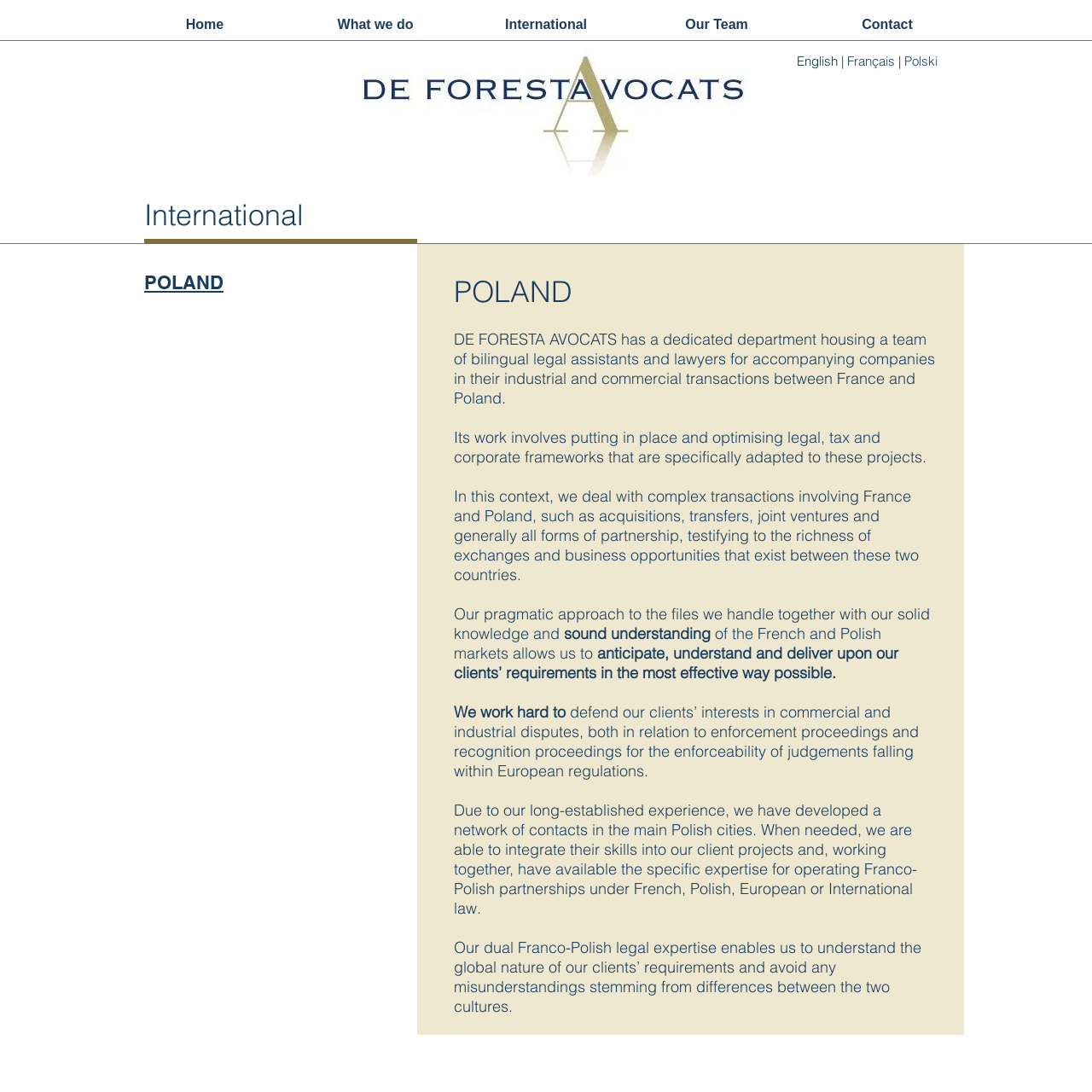What is the name of the law firm?
Give a one-word or short phrase answer based on the image.

De Foresta Avocats